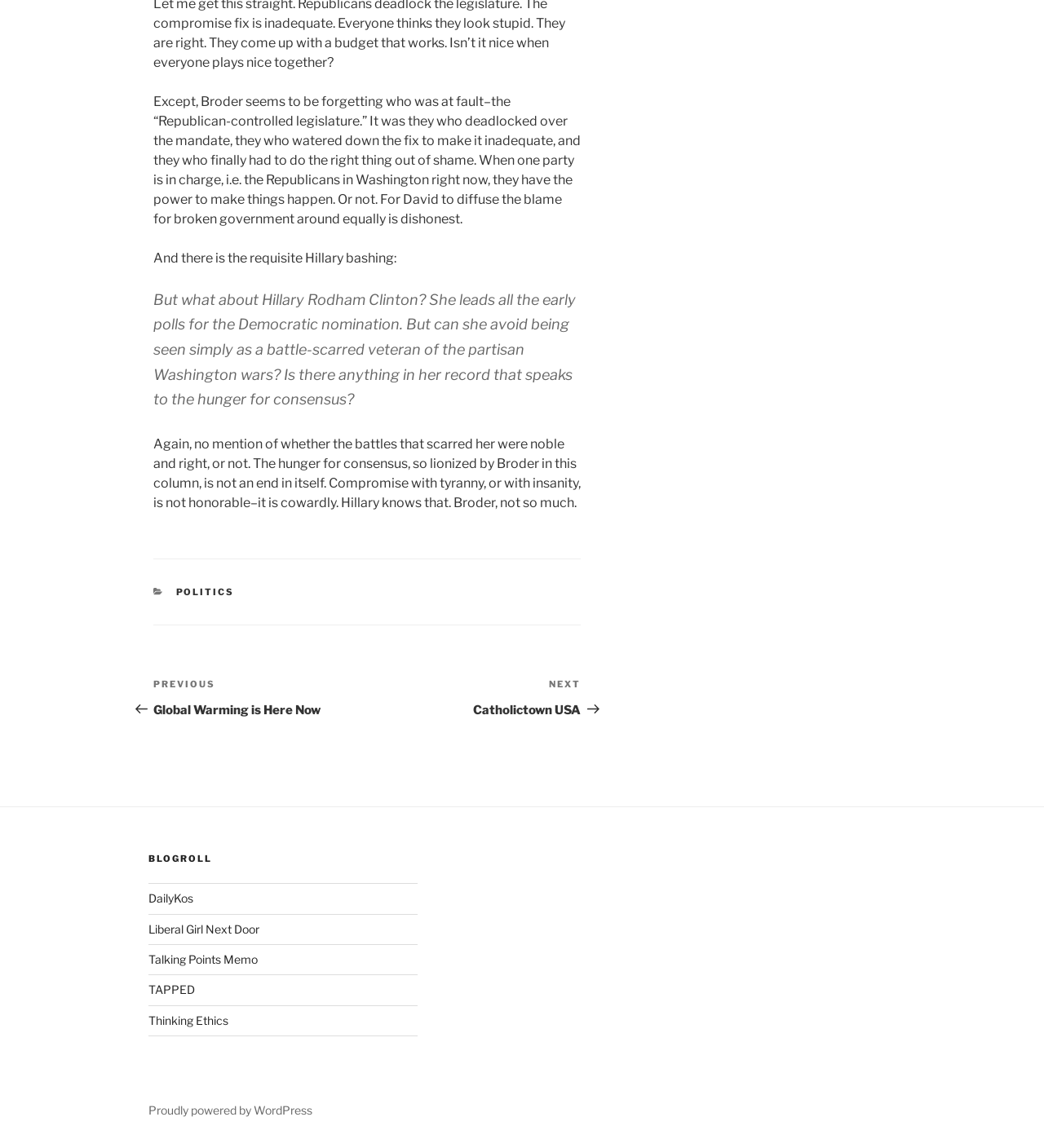Please determine the bounding box coordinates of the element to click on in order to accomplish the following task: "Check out Thinking Ethics". Ensure the coordinates are four float numbers ranging from 0 to 1, i.e., [left, top, right, bottom].

[0.142, 0.883, 0.219, 0.895]